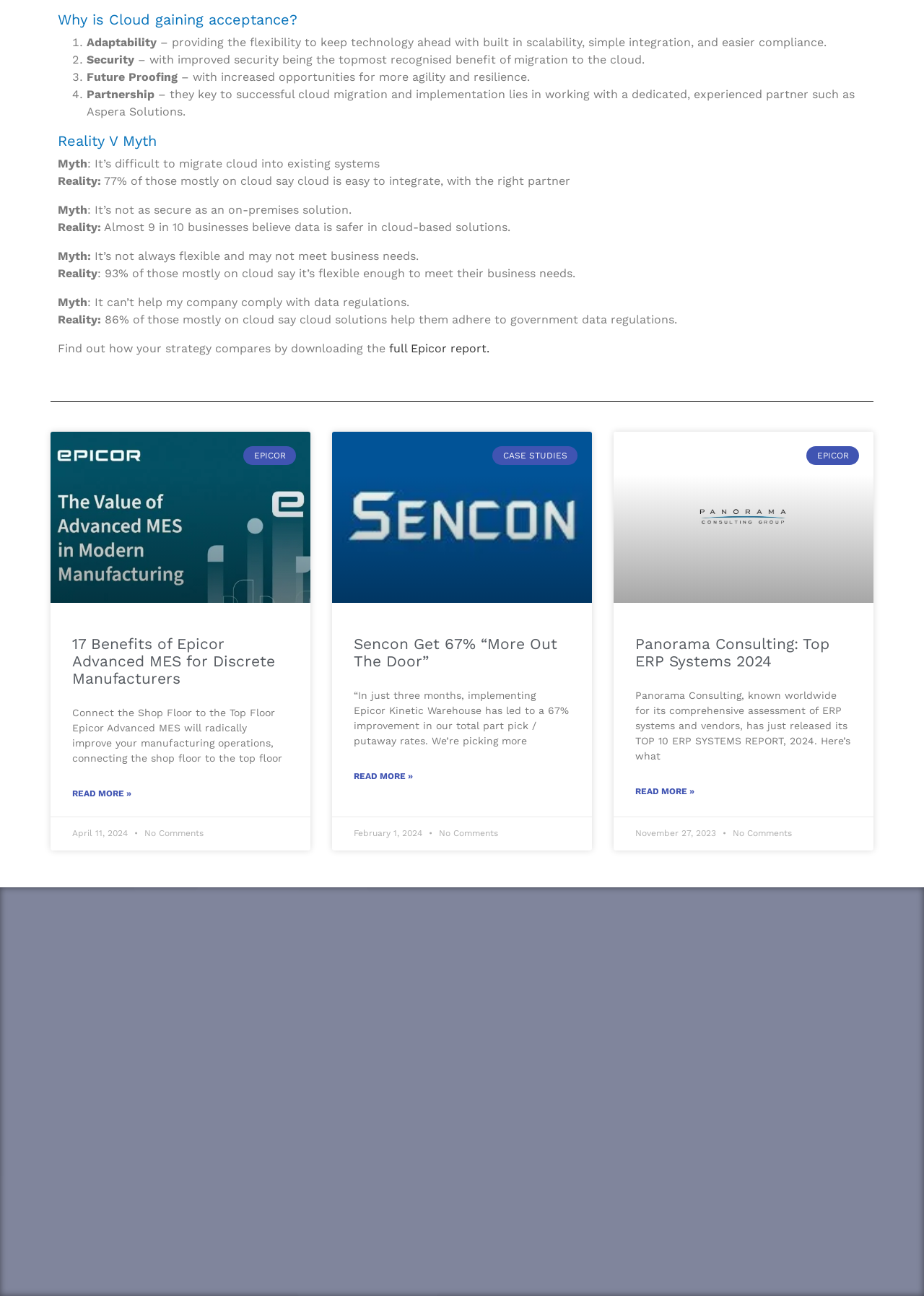Locate the UI element described by parent_node: CASE STUDIES in the provided webpage screenshot. Return the bounding box coordinates in the format (top-left x, top-left y, bottom-right x, bottom-right y), ensuring all values are between 0 and 1.

[0.359, 0.332, 0.641, 0.463]